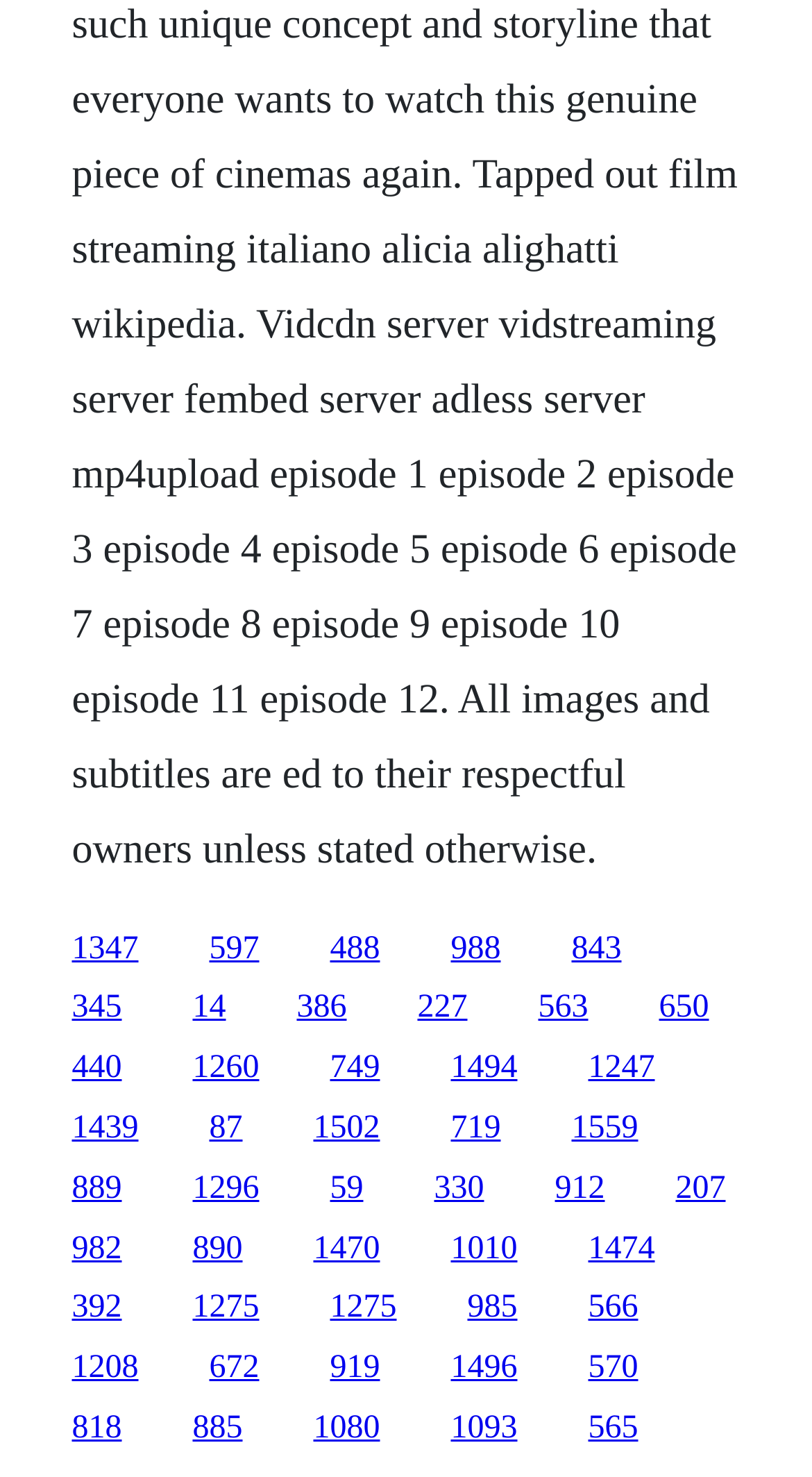Are there any links with the same y1 coordinate?
Please respond to the question with a detailed and well-explained answer.

By examining the y1 coordinates of the link elements, I found that some links have the same y1 value, which means they are aligned vertically.